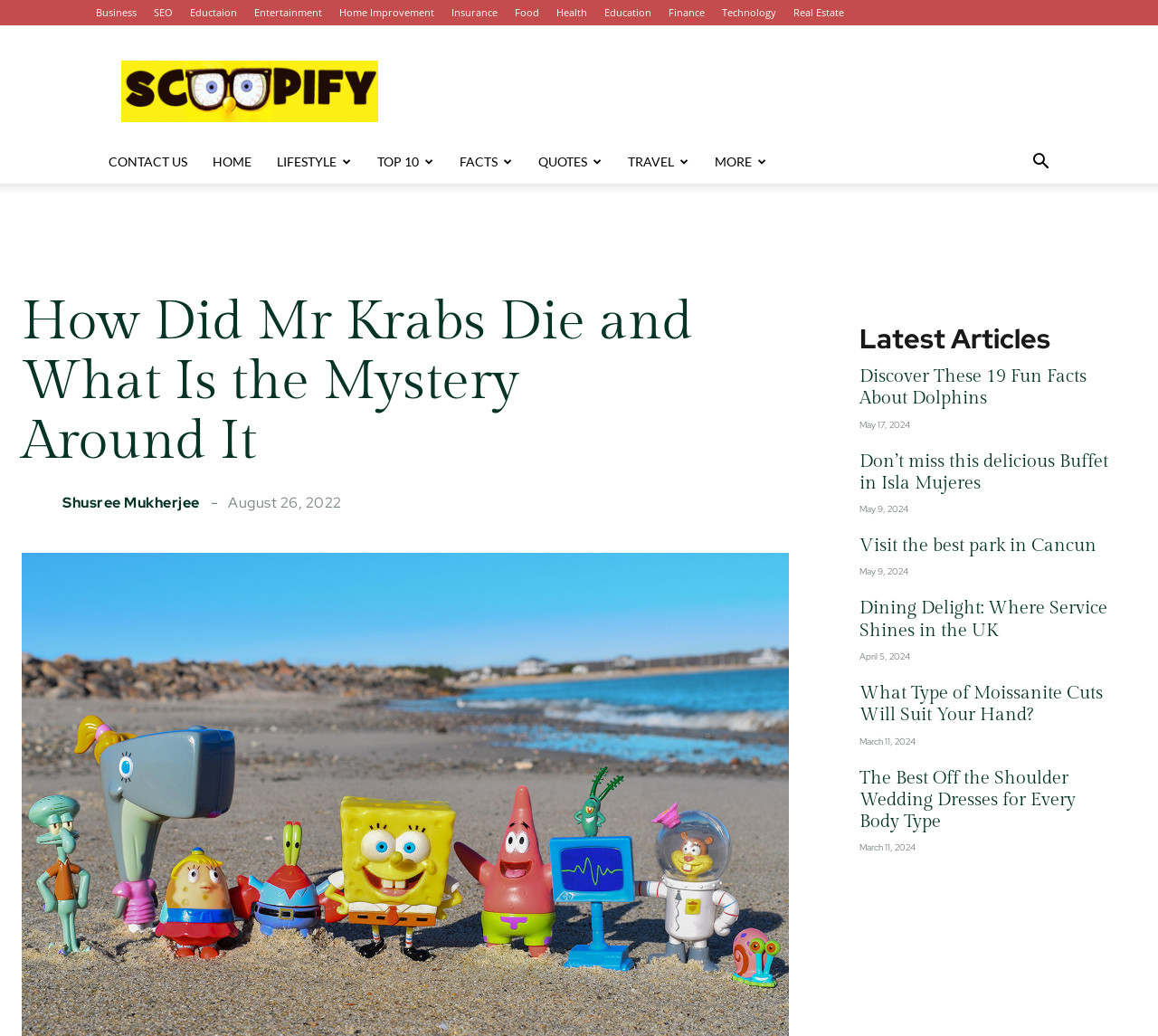What is the date of the first latest article?
By examining the image, provide a one-word or phrase answer.

May 17, 2024